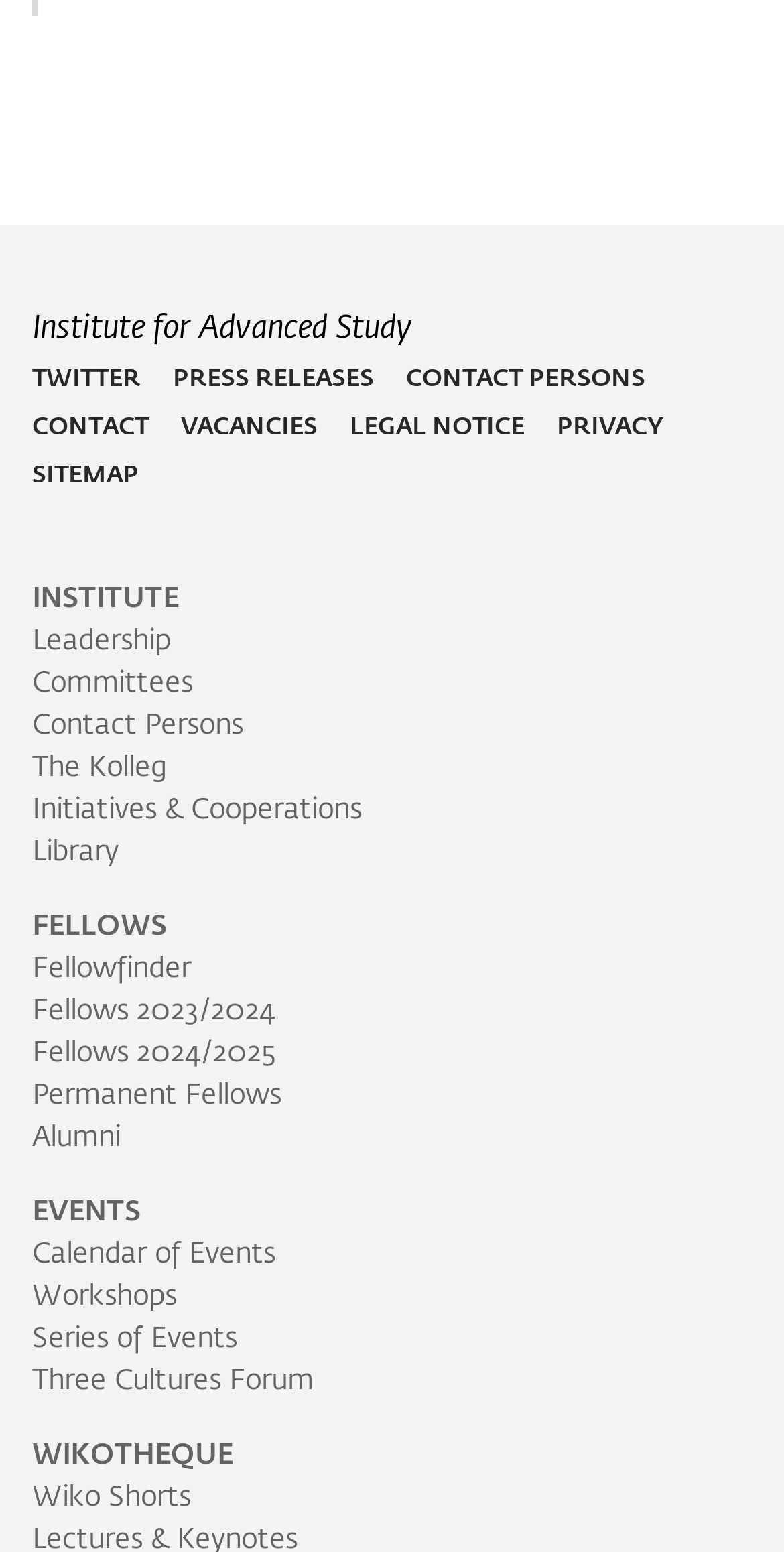What is the 'Three Cultures Forum'?
Using the picture, provide a one-word or short phrase answer.

An event series